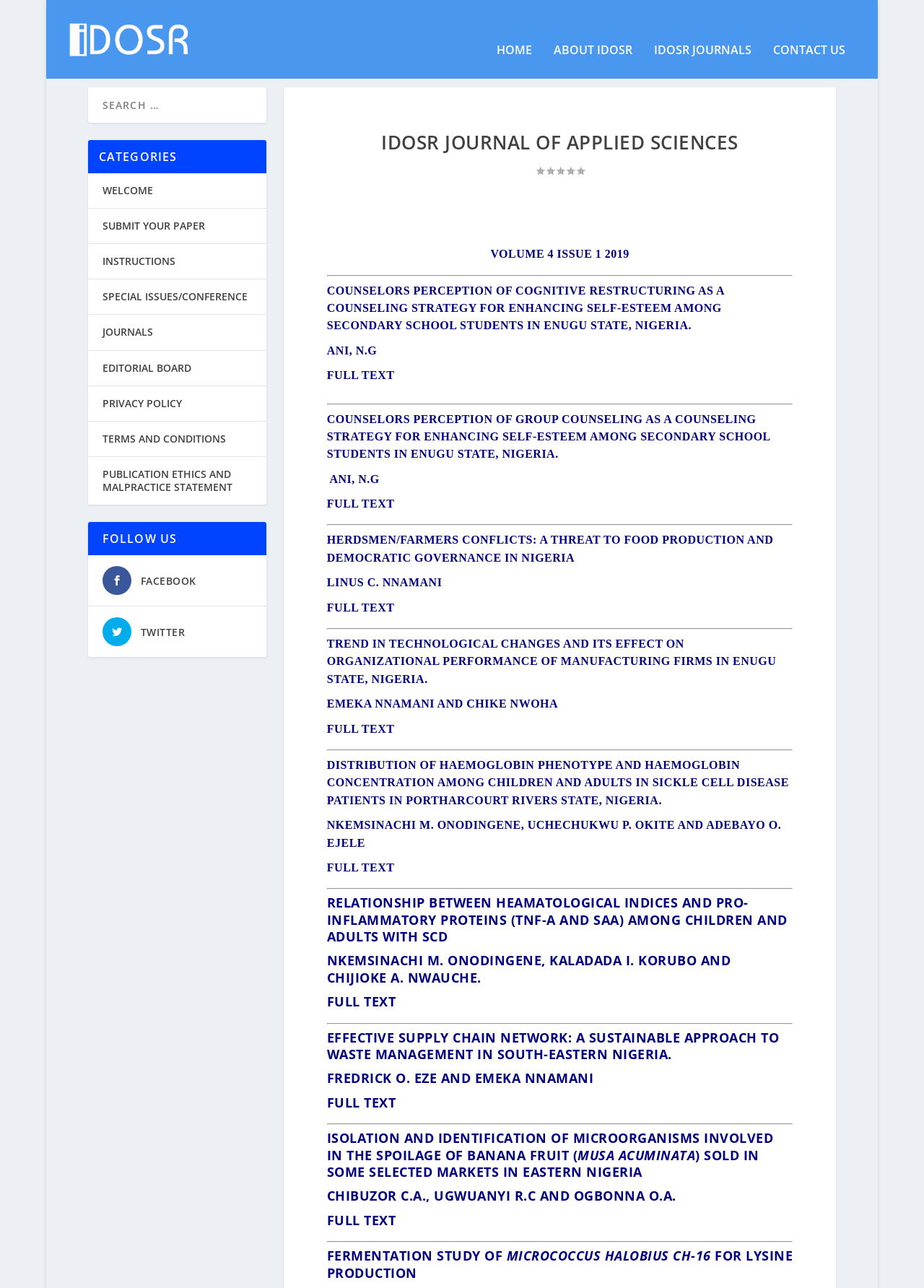Please identify the bounding box coordinates of the clickable region that I should interact with to perform the following instruction: "view full text of 'COUNSELORS PERCEPTION OF COGNITIVE RESTRUCTURING AS A COUNSELING STRATEGY FOR ENHANCING SELF-ESTEEM AMONG SECONDARY SCHOOL STUDENTS IN ENUGU STATE, NIGERIA'". The coordinates should be expressed as four float numbers between 0 and 1, i.e., [left, top, right, bottom].

[0.354, 0.237, 0.784, 0.274]